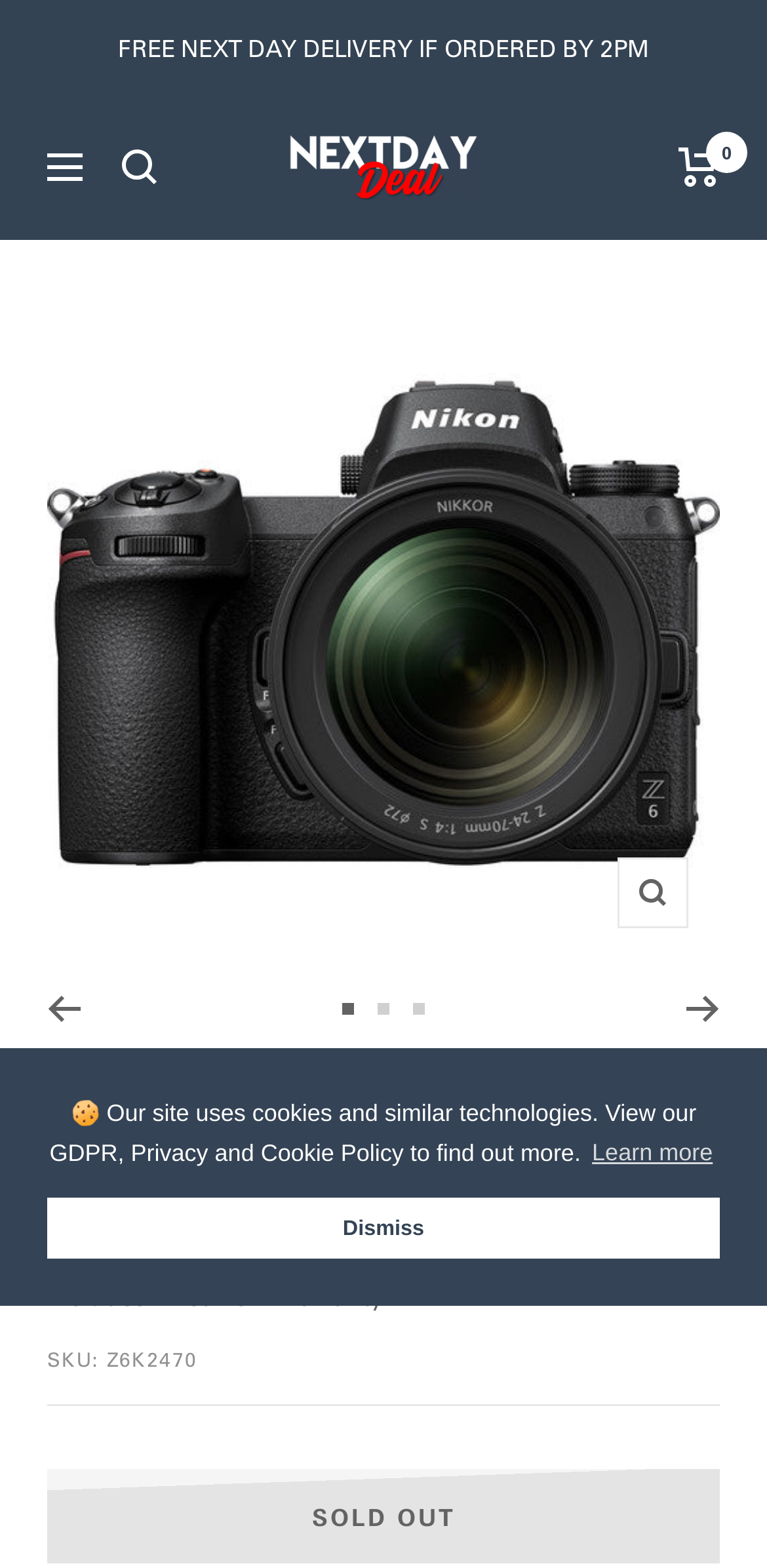Examine the screenshot and answer the question in as much detail as possible: Is there a free delivery option available?

I determined that there is a free delivery option available by looking at the text at the top of the page, which states 'FREE NEXT DAY DELIVERY IF ORDERED BY 2PM'.